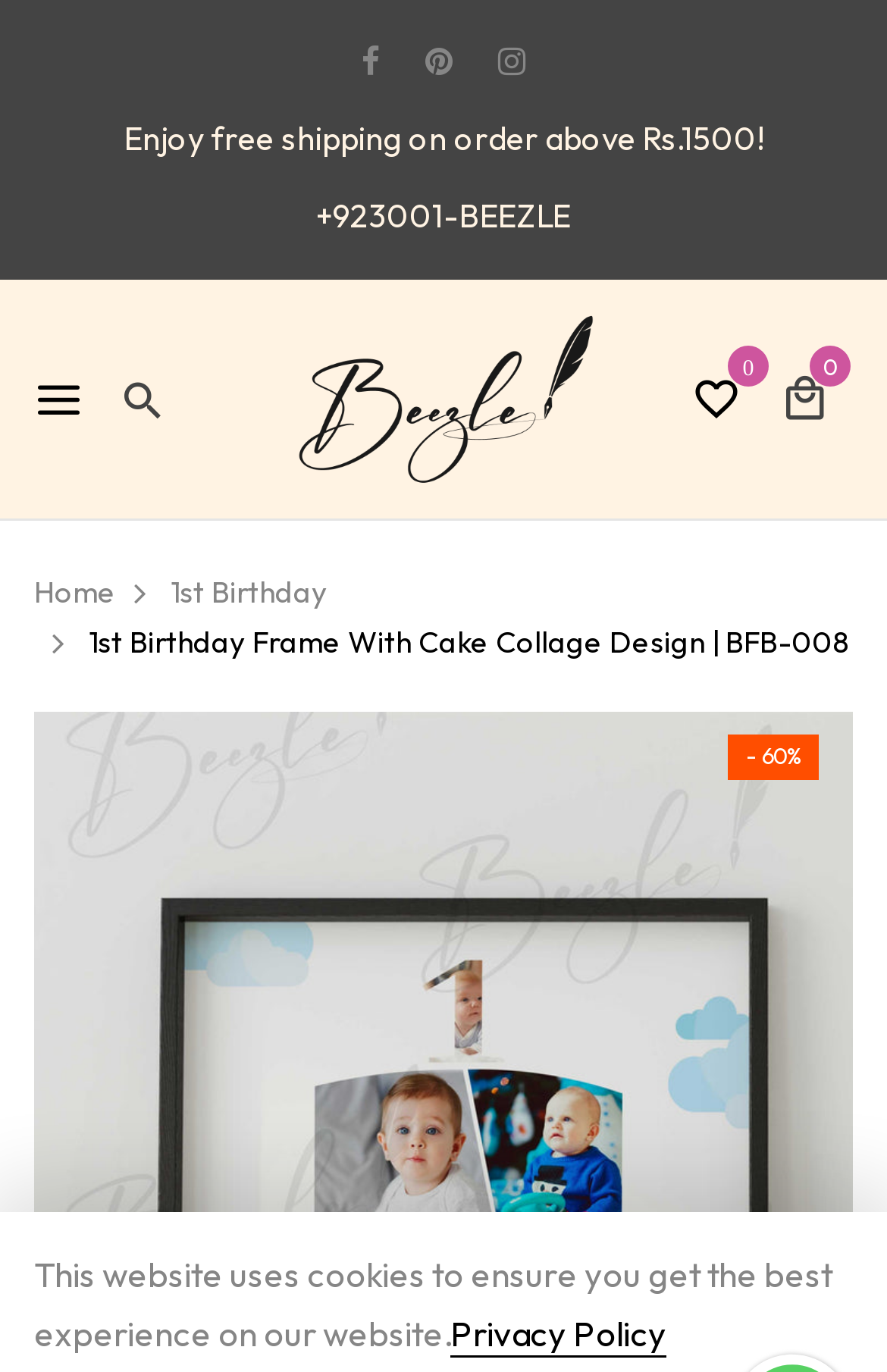Given the description: "aria-label="Phone" name="phone" placeholder="Phone"", determine the bounding box coordinates of the UI element. The coordinates should be formatted as four float numbers between 0 and 1, [left, top, right, bottom].

None